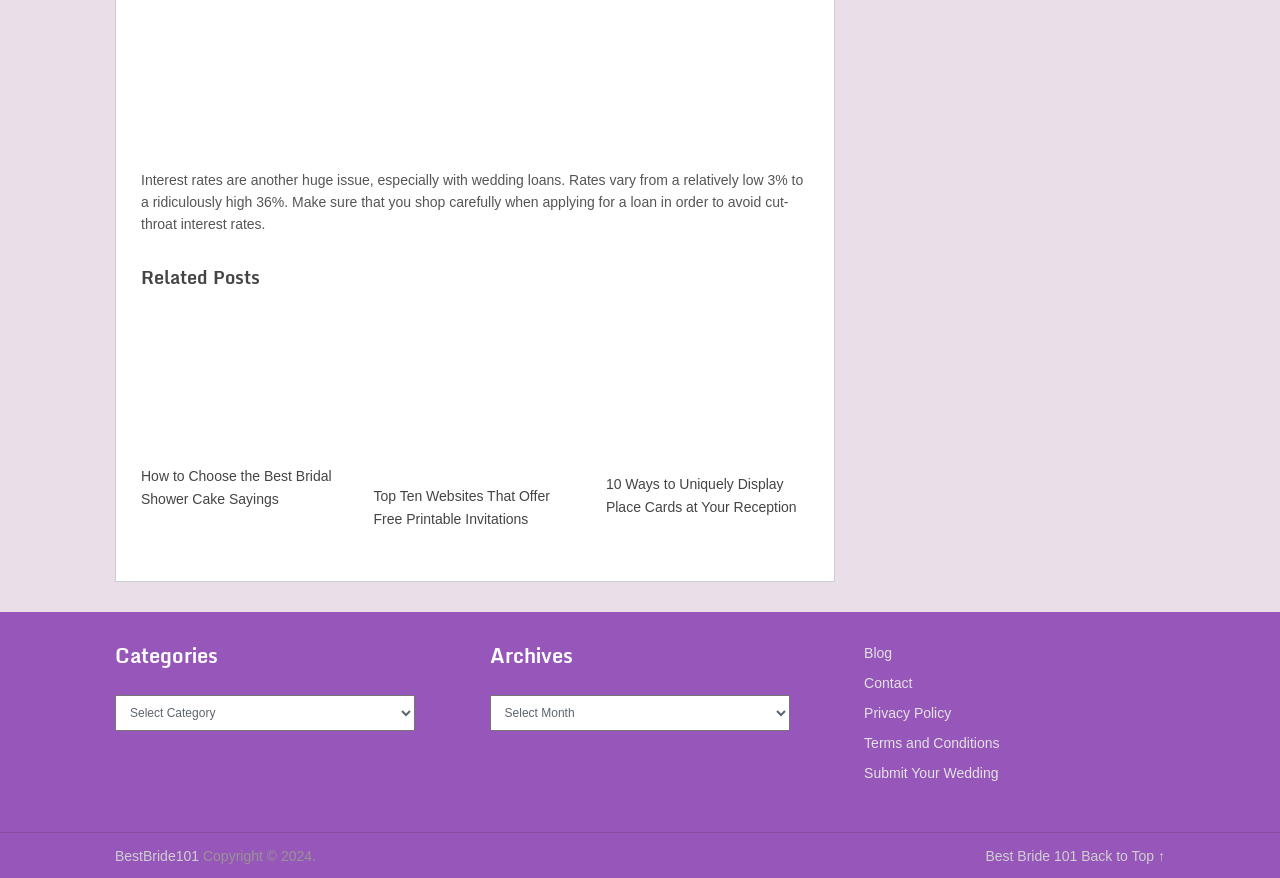What is the name of the website?
Utilize the image to construct a detailed and well-explained answer.

The name of the website can be found in the link element with ID 46 and the link element with ID 75, which both contain the text 'Best Bride 101'.